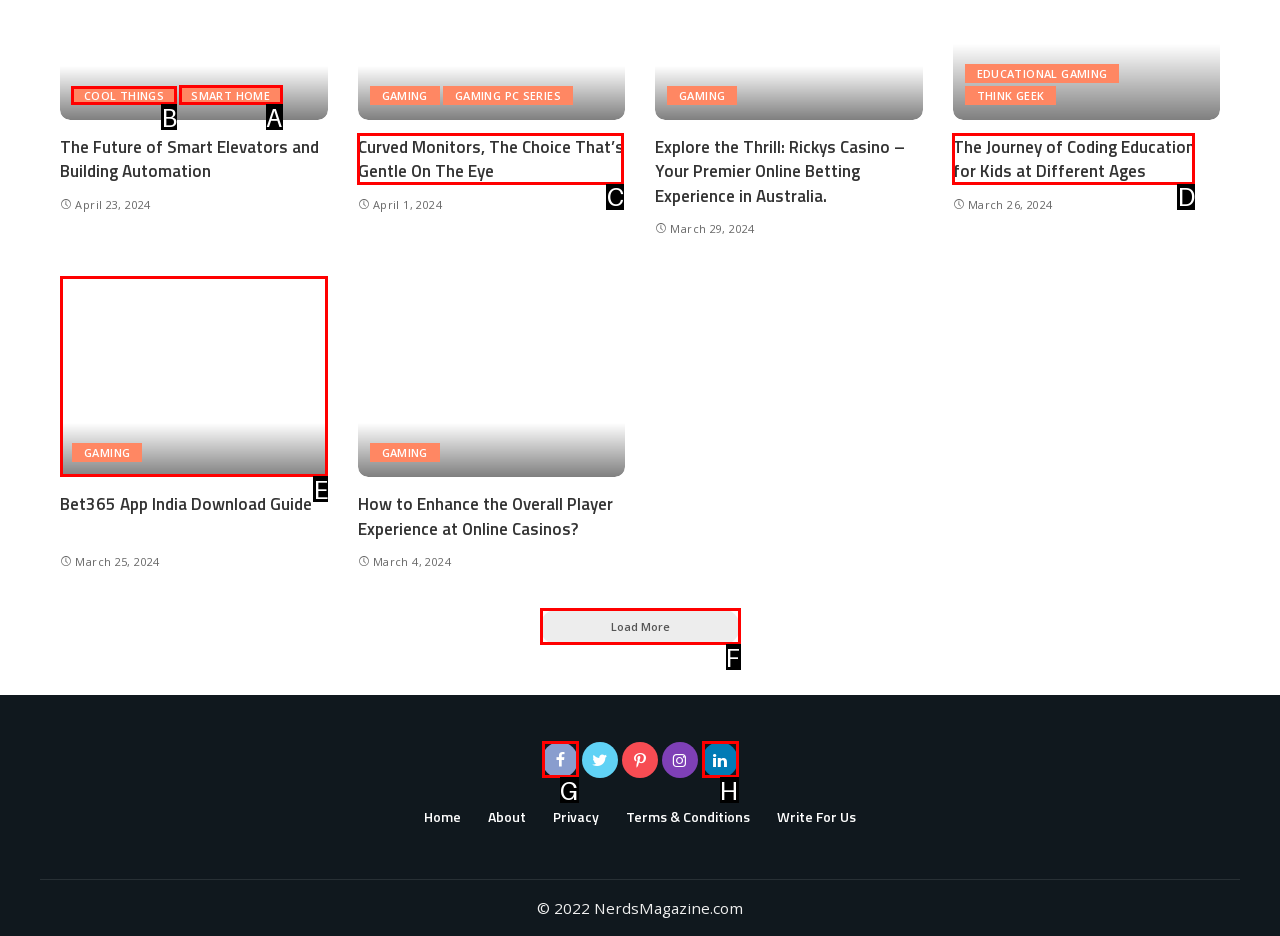Identify the letter of the option to click in order to Click on COOL THINGS. Answer with the letter directly.

B